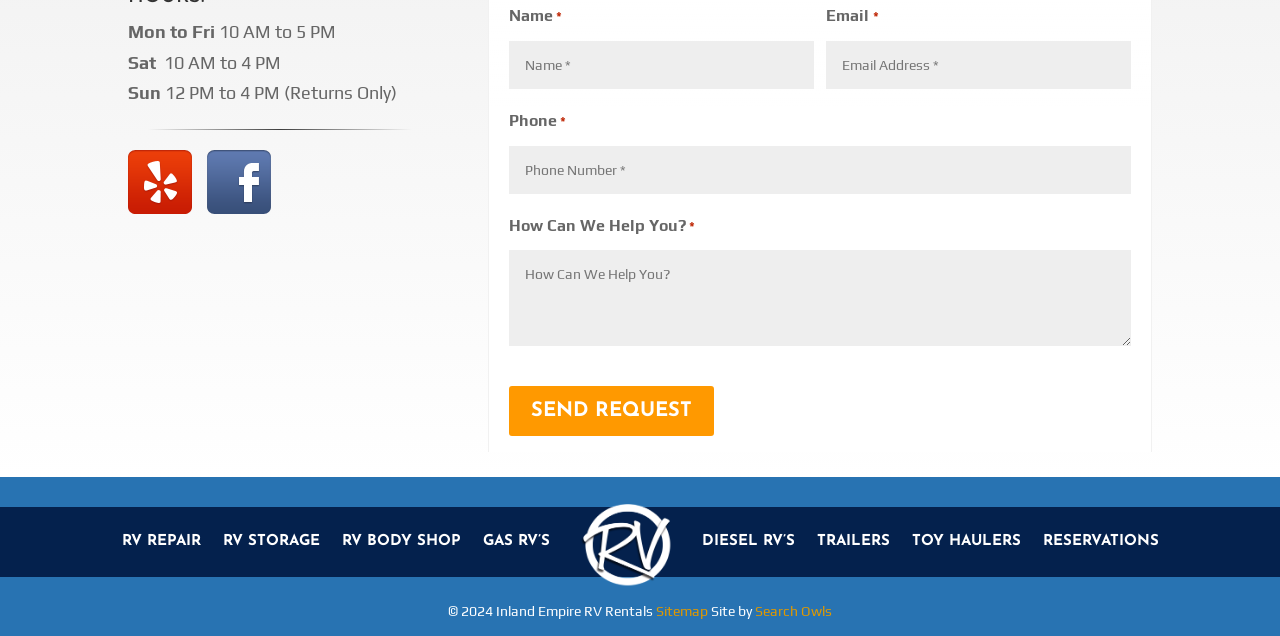Identify the bounding box coordinates for the element you need to click to achieve the following task: "view Tribal Register documents". Provide the bounding box coordinates as four float numbers between 0 and 1, in the form [left, top, right, bottom].

None